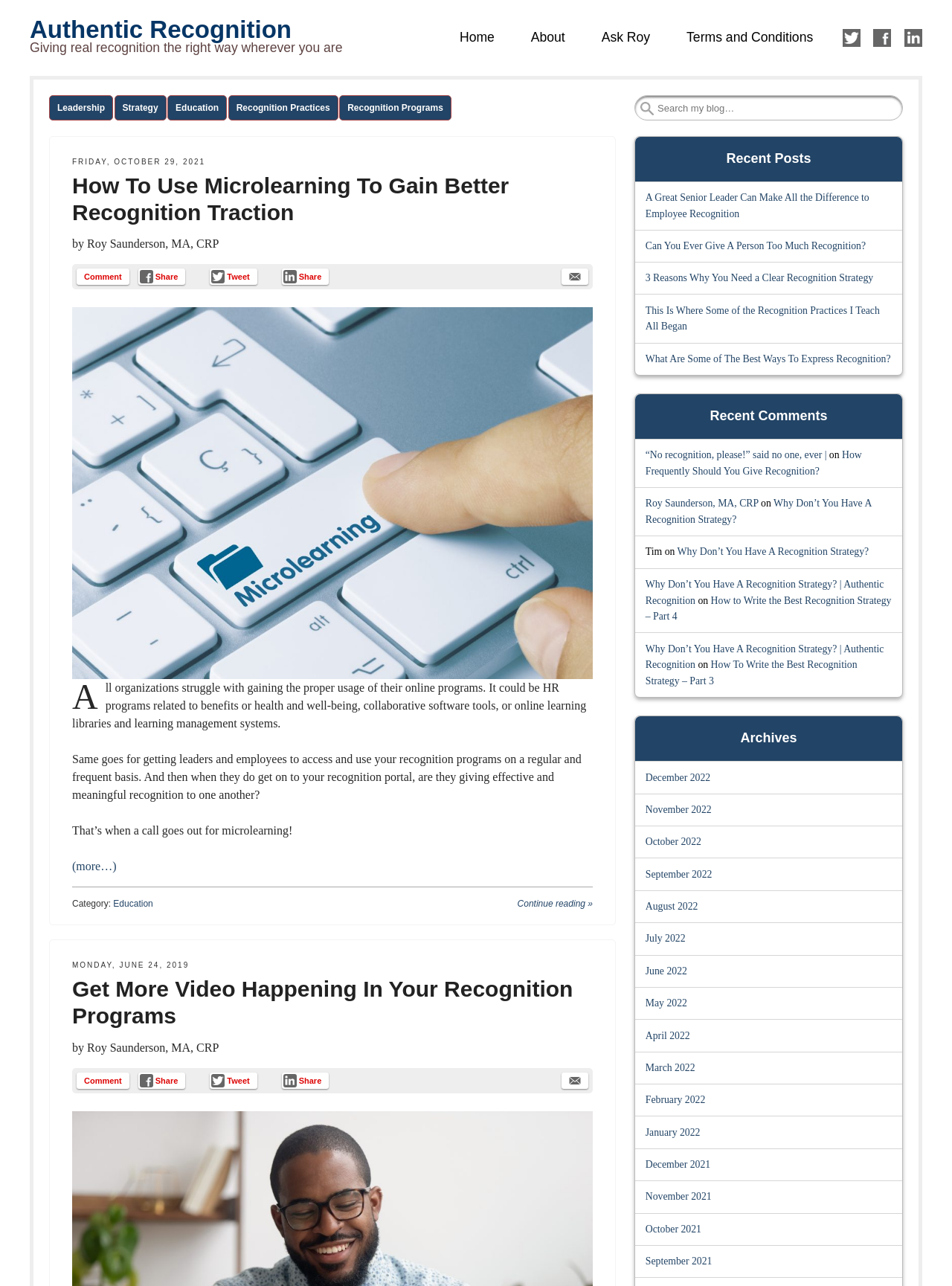Given the element description, predict the bounding box coordinates in the format (top-left x, top-left y, bottom-right x, bottom-right y), using floating point numbers between 0 and 1: Connect with me on LinkedIn

[0.95, 0.023, 0.969, 0.037]